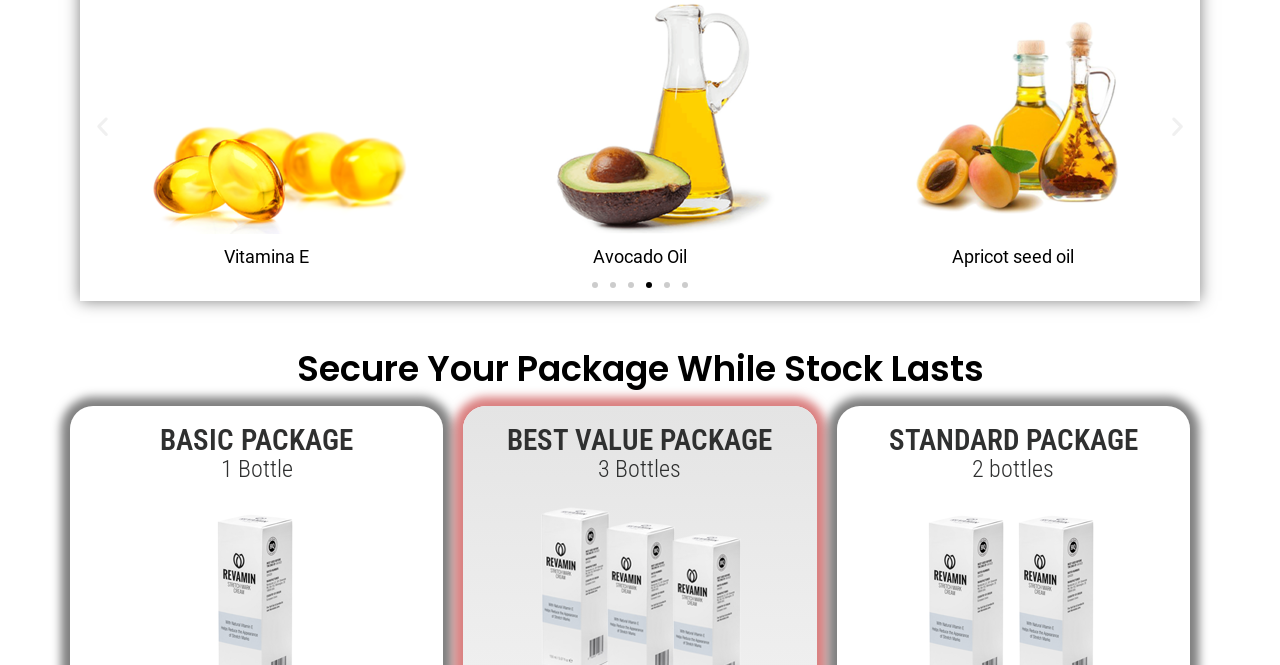Please provide a short answer using a single word or phrase for the question:
How many packages are available?

3